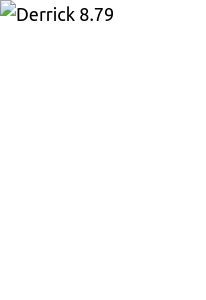What is the theme of the image series?
Respond to the question with a single word or phrase according to the image.

Passage of seasons and memories